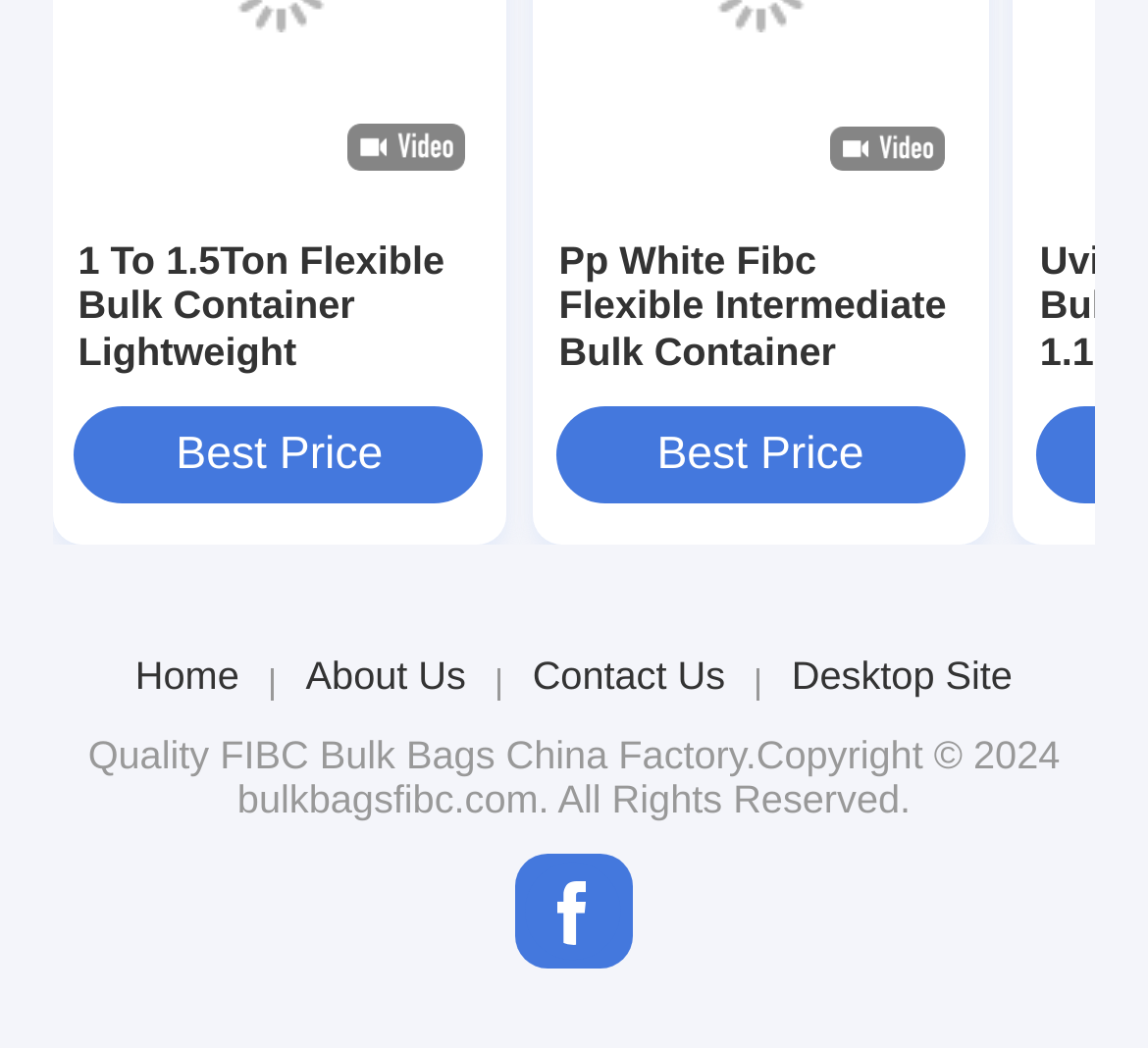Could you determine the bounding box coordinates of the clickable element to complete the instruction: "View 1 To 1.5Ton Flexible Bulk Container Lightweight Transport Large Dumpy Bags"? Provide the coordinates as four float numbers between 0 and 1, i.e., [left, top, right, bottom].

[0.068, 0.227, 0.419, 0.444]